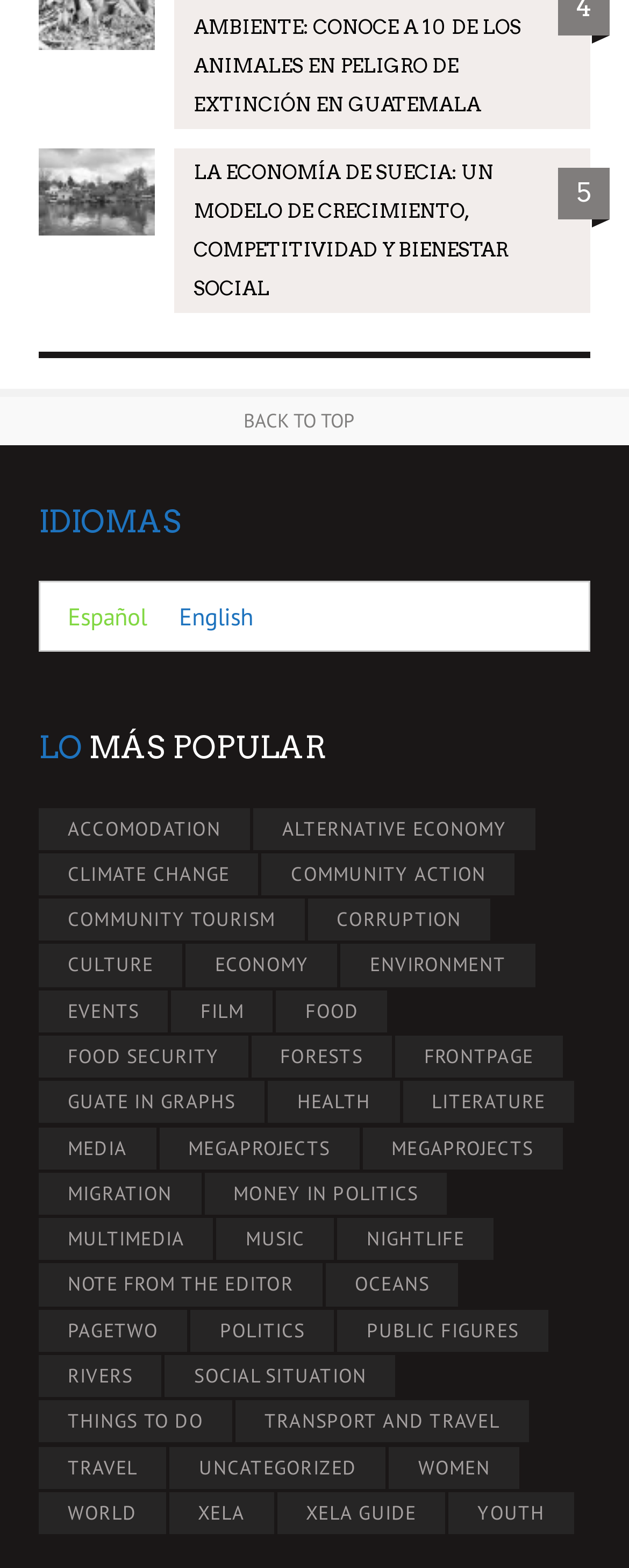Identify the bounding box coordinates of the clickable region to carry out the given instruction: "Click on STAGUM logo".

None